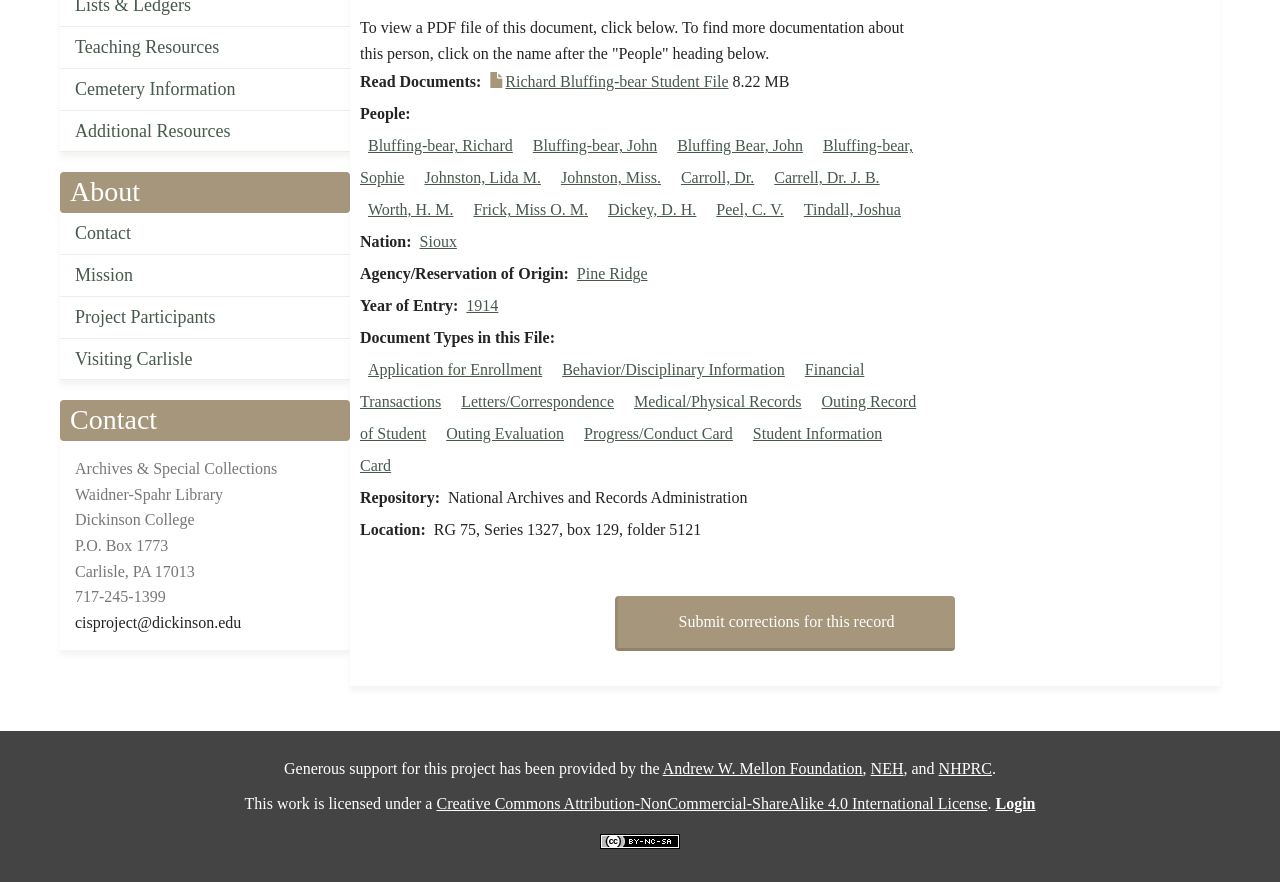Given the webpage screenshot and the description, determine the bounding box coordinates (top-left x, top-left y, bottom-right x, bottom-right y) that define the location of the UI element matching this description: Johnston, Miss.

[0.438, 0.192, 0.516, 0.211]